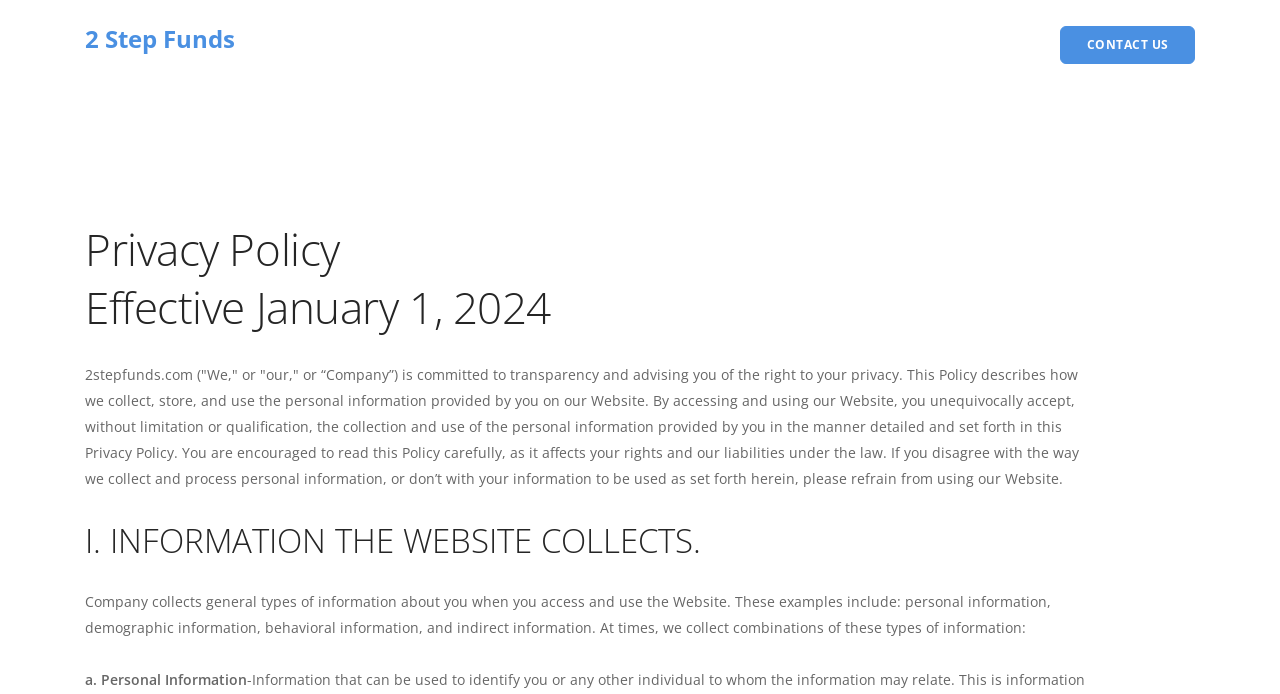What is the effective date of the privacy policy? Look at the image and give a one-word or short phrase answer.

January 1, 2024